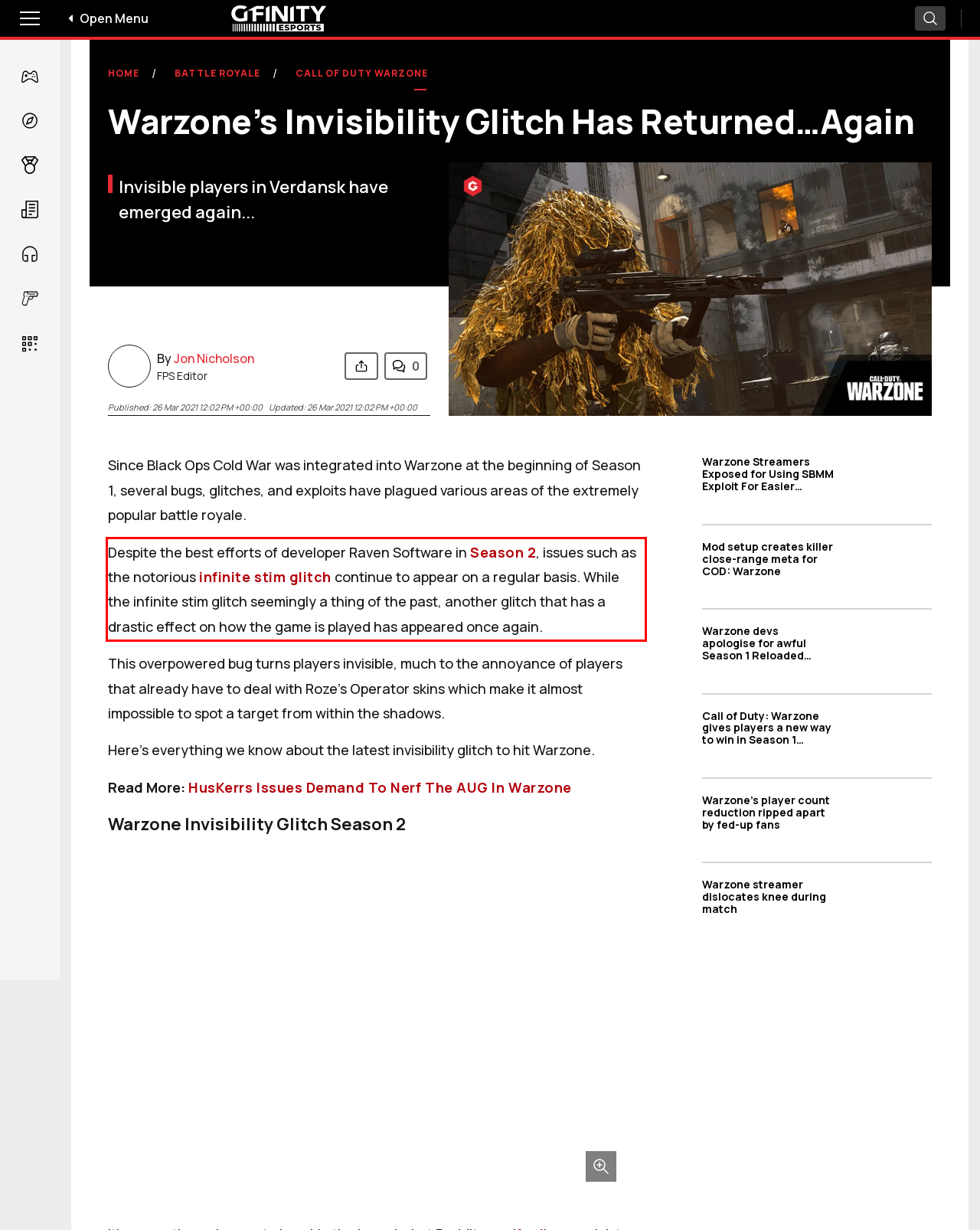You are provided with a screenshot of a webpage containing a red bounding box. Please extract the text enclosed by this red bounding box.

Despite the best efforts of developer Raven Software in Season 2, issues such as the notorious infinite stim glitch continue to appear on a regular basis. While the infinite stim glitch seemingly a thing of the past, another glitch that has a drastic effect on how the game is played has appeared once again.